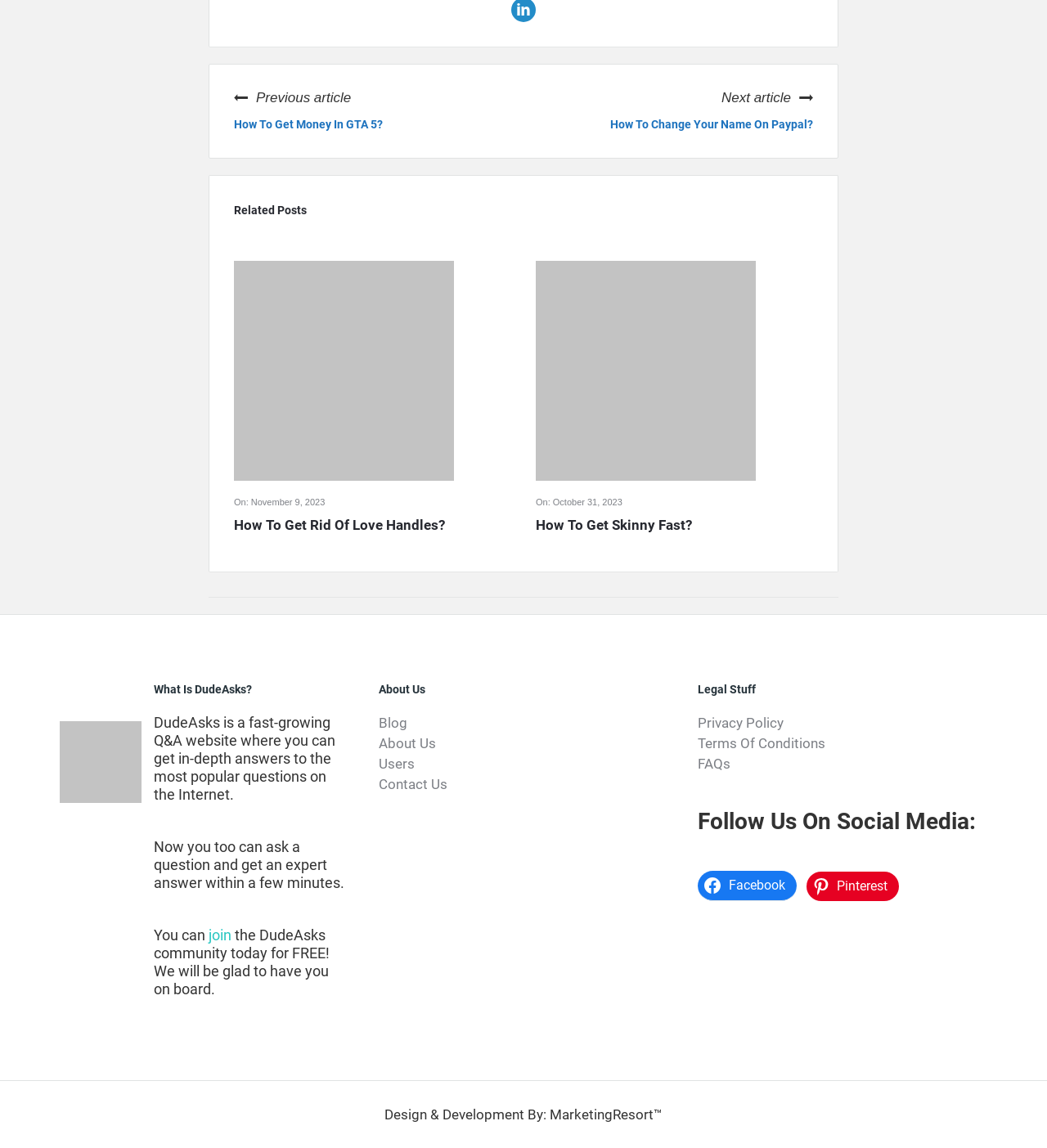Please mark the bounding box coordinates of the area that should be clicked to carry out the instruction: "Visit the About Us page".

[0.362, 0.64, 0.416, 0.655]